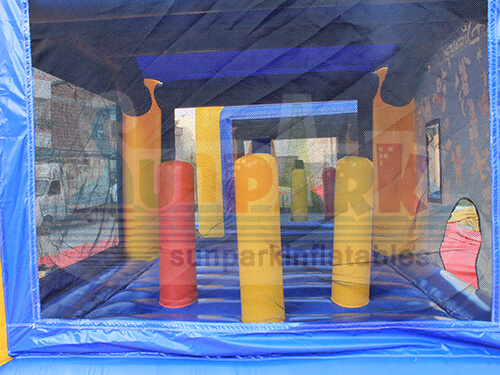What type of events is the Disney-themed bounce house suitable for?
Using the image, answer in one word or phrase.

Birthday parties, family events, or visits to amusement venues